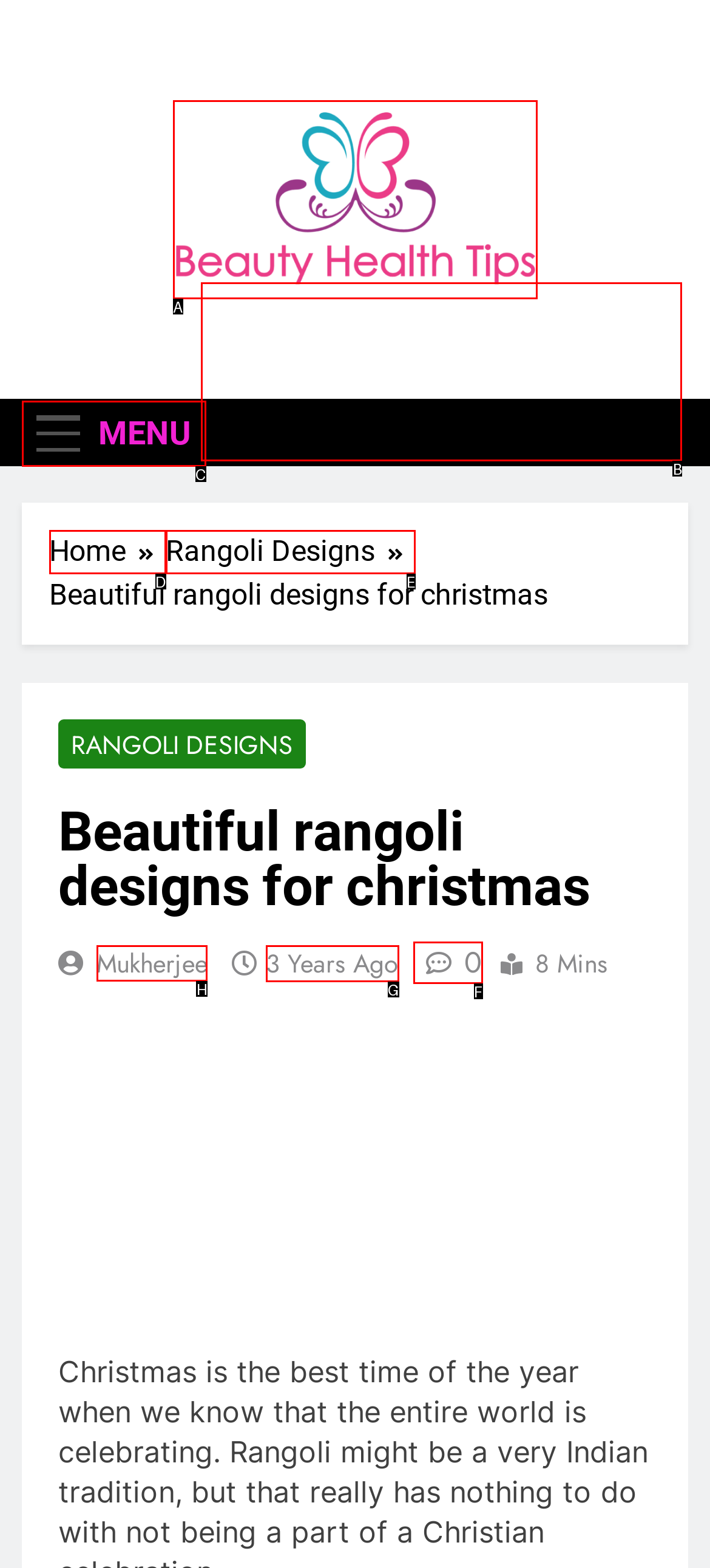Determine which option should be clicked to carry out this task: Visit the author 'Mukherjee'
State the letter of the correct choice from the provided options.

H